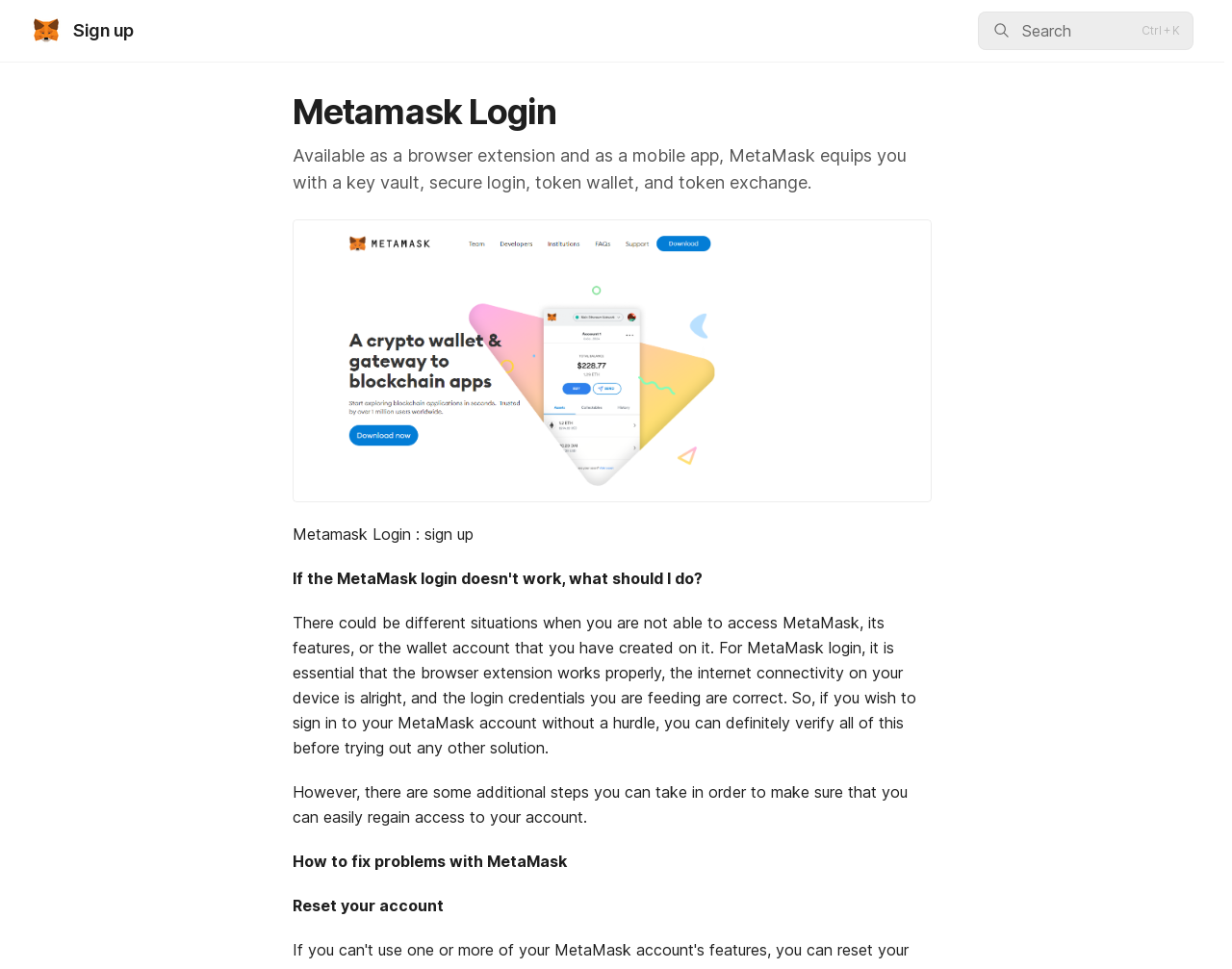Provide the bounding box coordinates of the UI element that matches the description: "Sign up".

[0.025, 0.016, 0.108, 0.048]